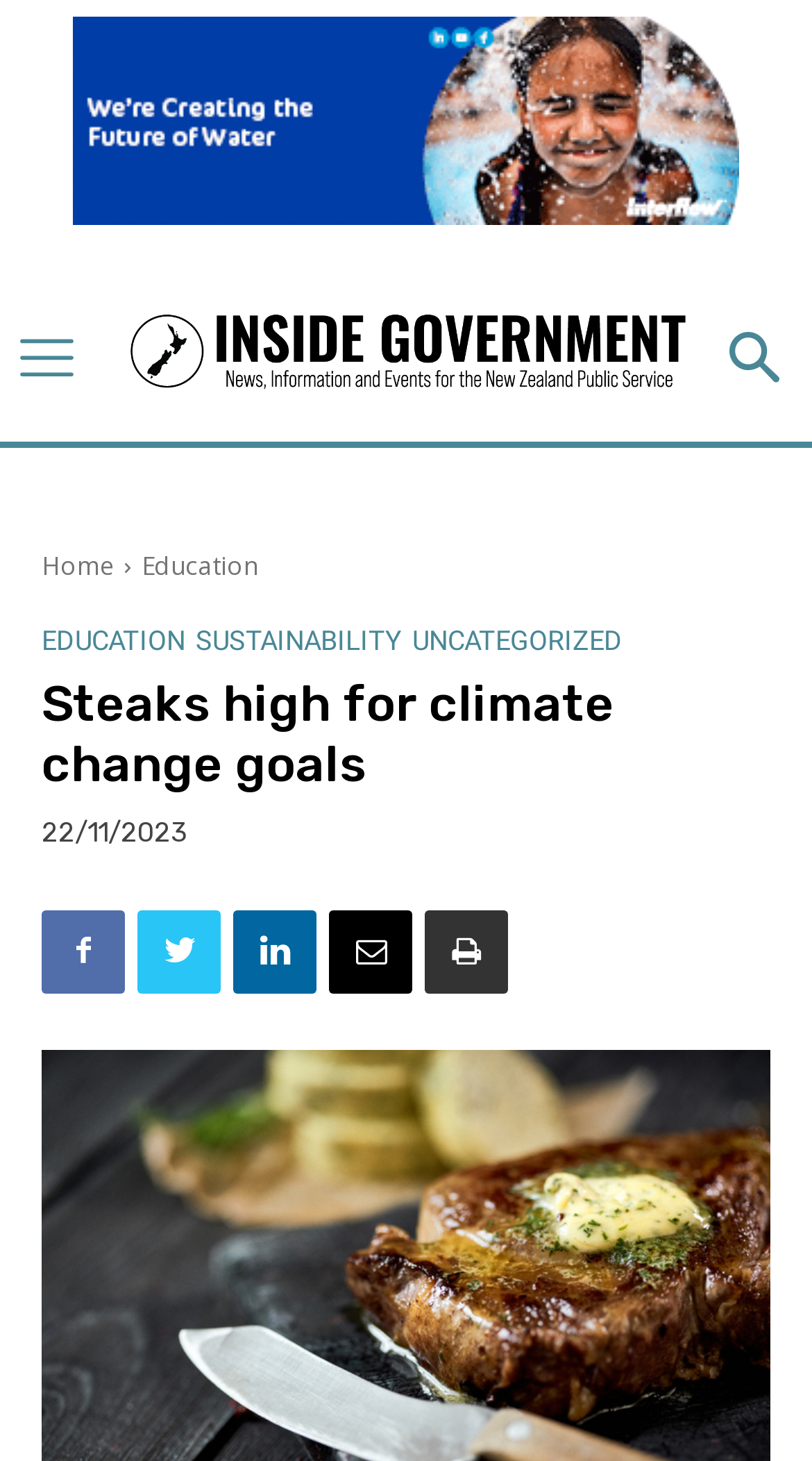Locate the bounding box coordinates of the clickable area needed to fulfill the instruction: "click on JWM Part 6 Exiting JWM".

None